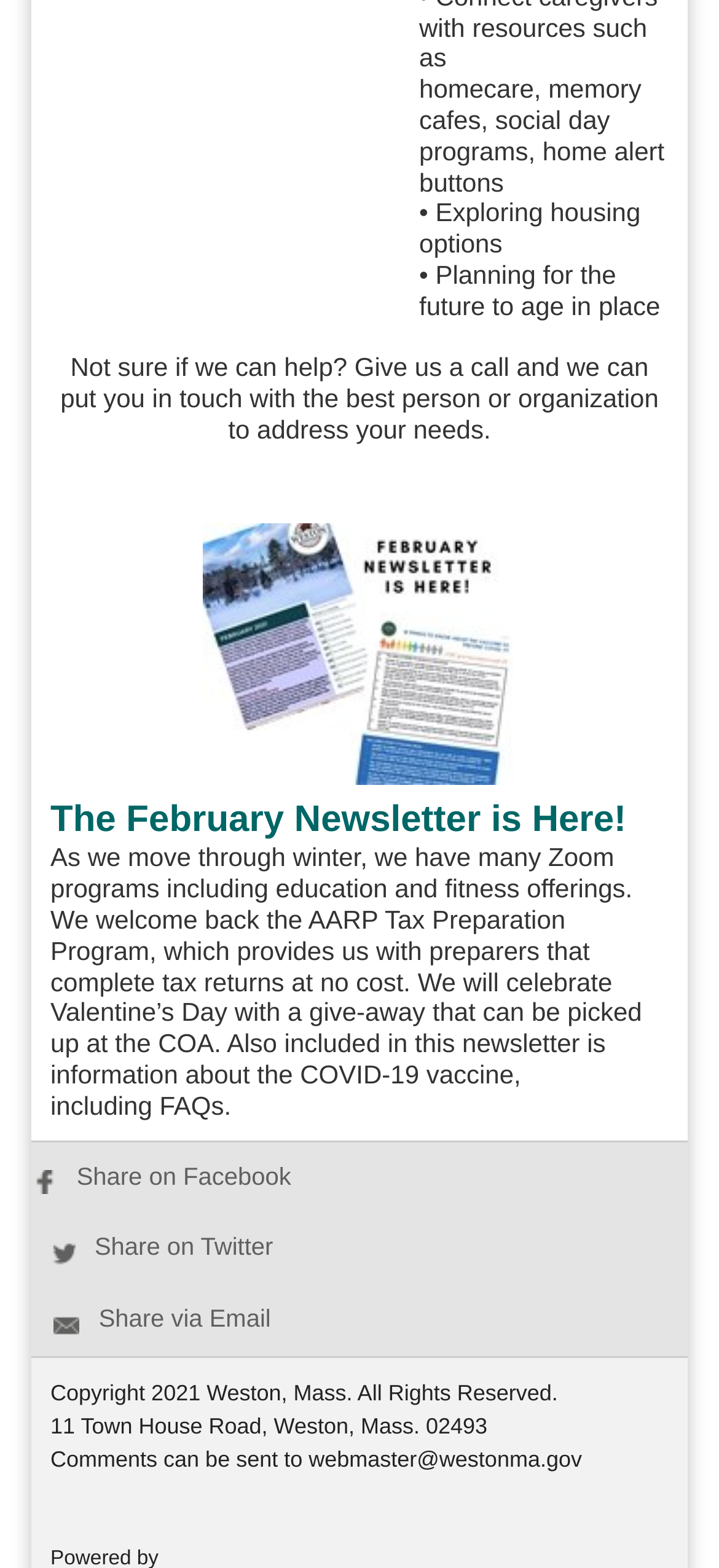Reply to the question with a single word or phrase:
How can one get in touch with the best person or organization for their needs?

Give us a call